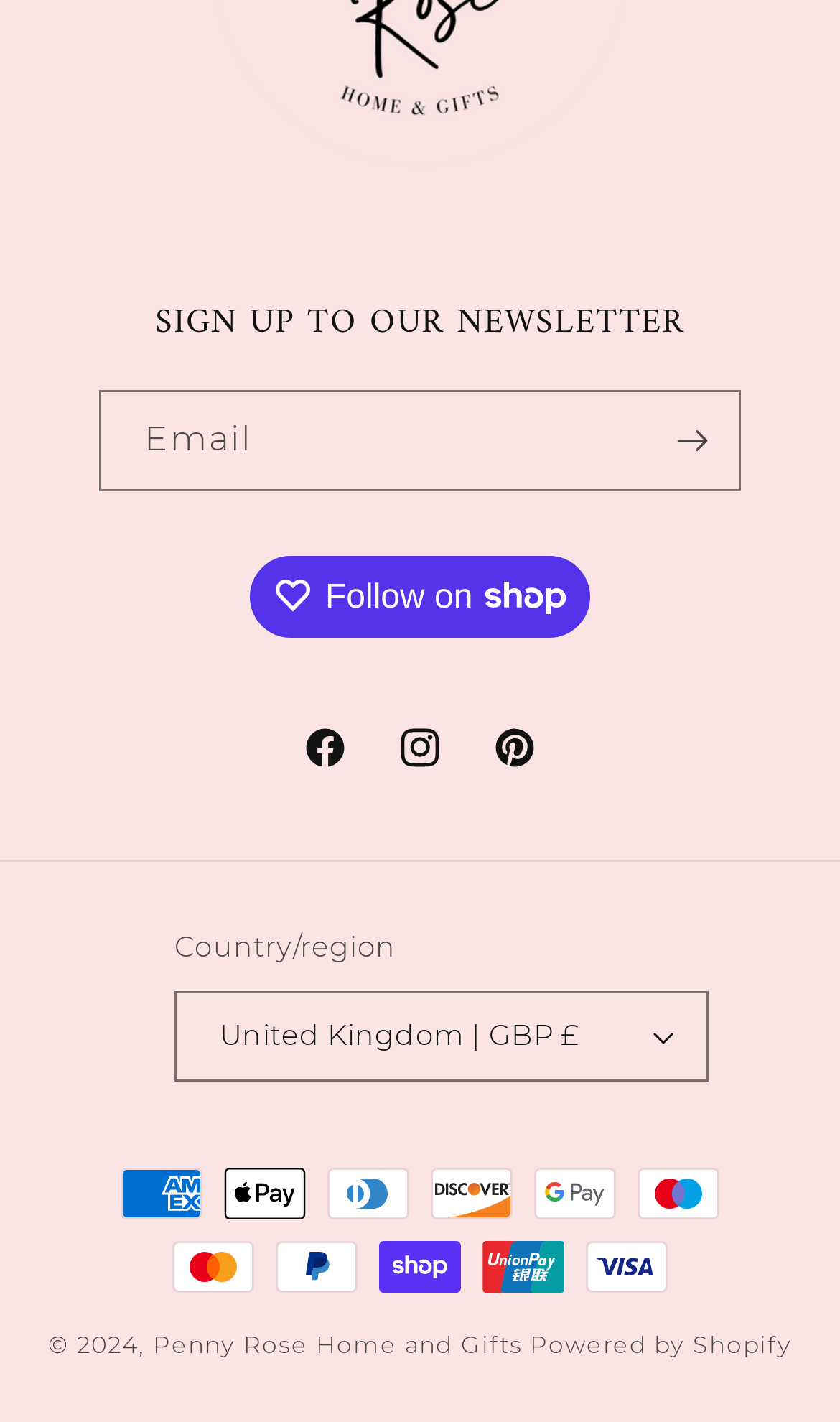Show the bounding box coordinates for the HTML element as described: "parent_node: Email name="contact[email]" placeholder="Email"".

[0.121, 0.276, 0.879, 0.344]